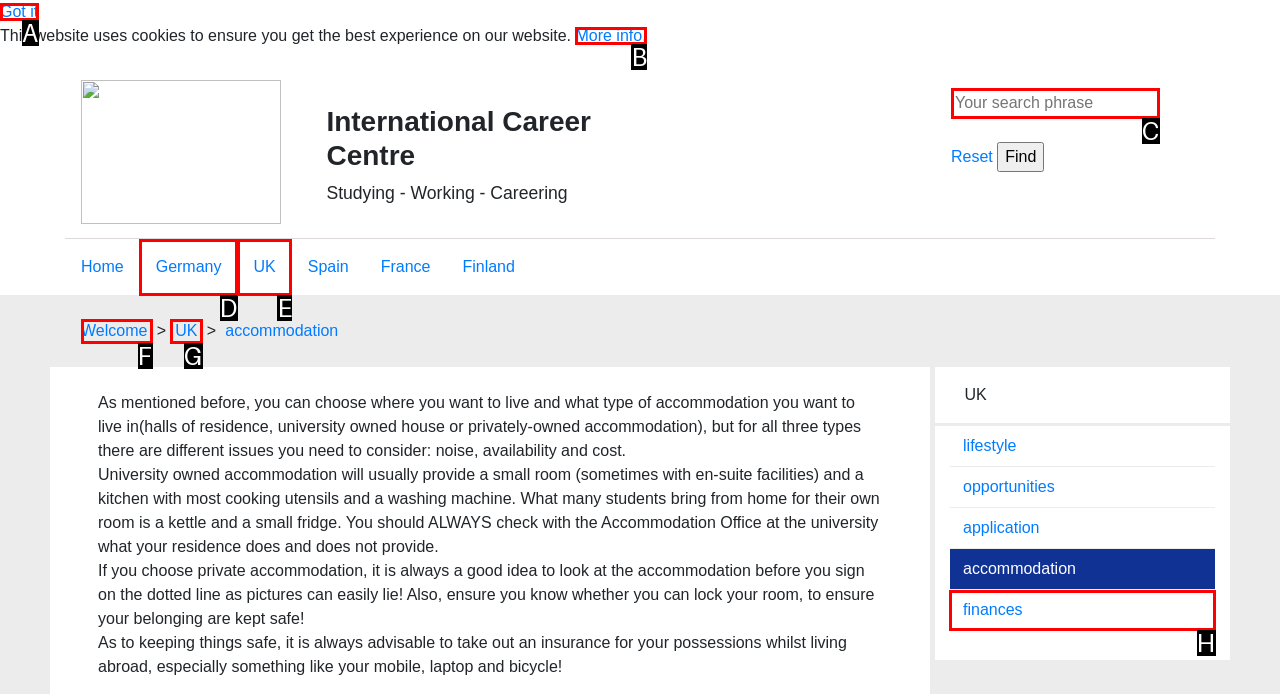Based on the description: name="tx_kesearch_pi1[sword]" placeholder="Your search phrase", identify the matching lettered UI element.
Answer by indicating the letter from the choices.

C